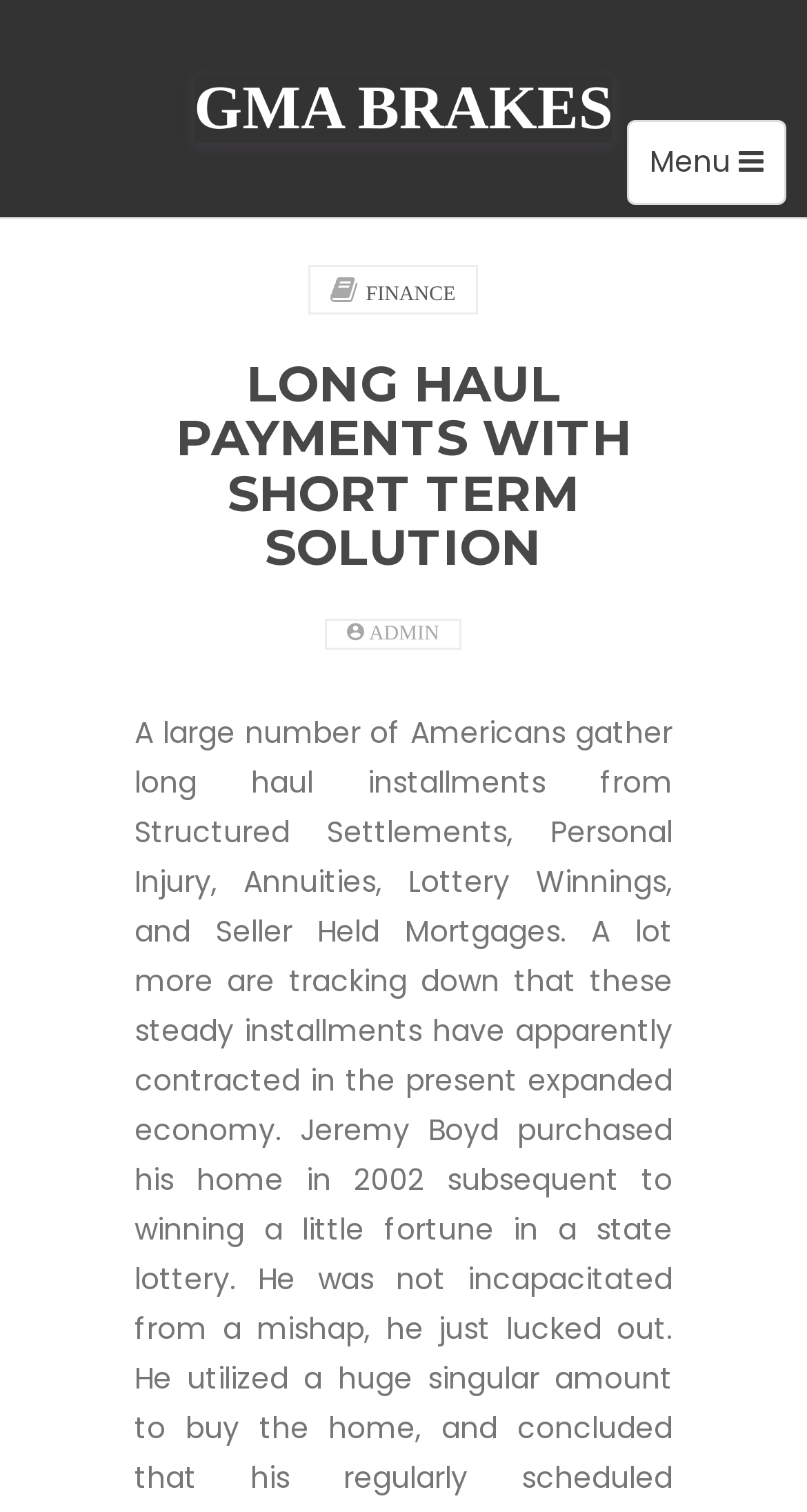Please provide a one-word or phrase answer to the question: 
What are the main sections of the webpage?

FINANCE, ADMIN